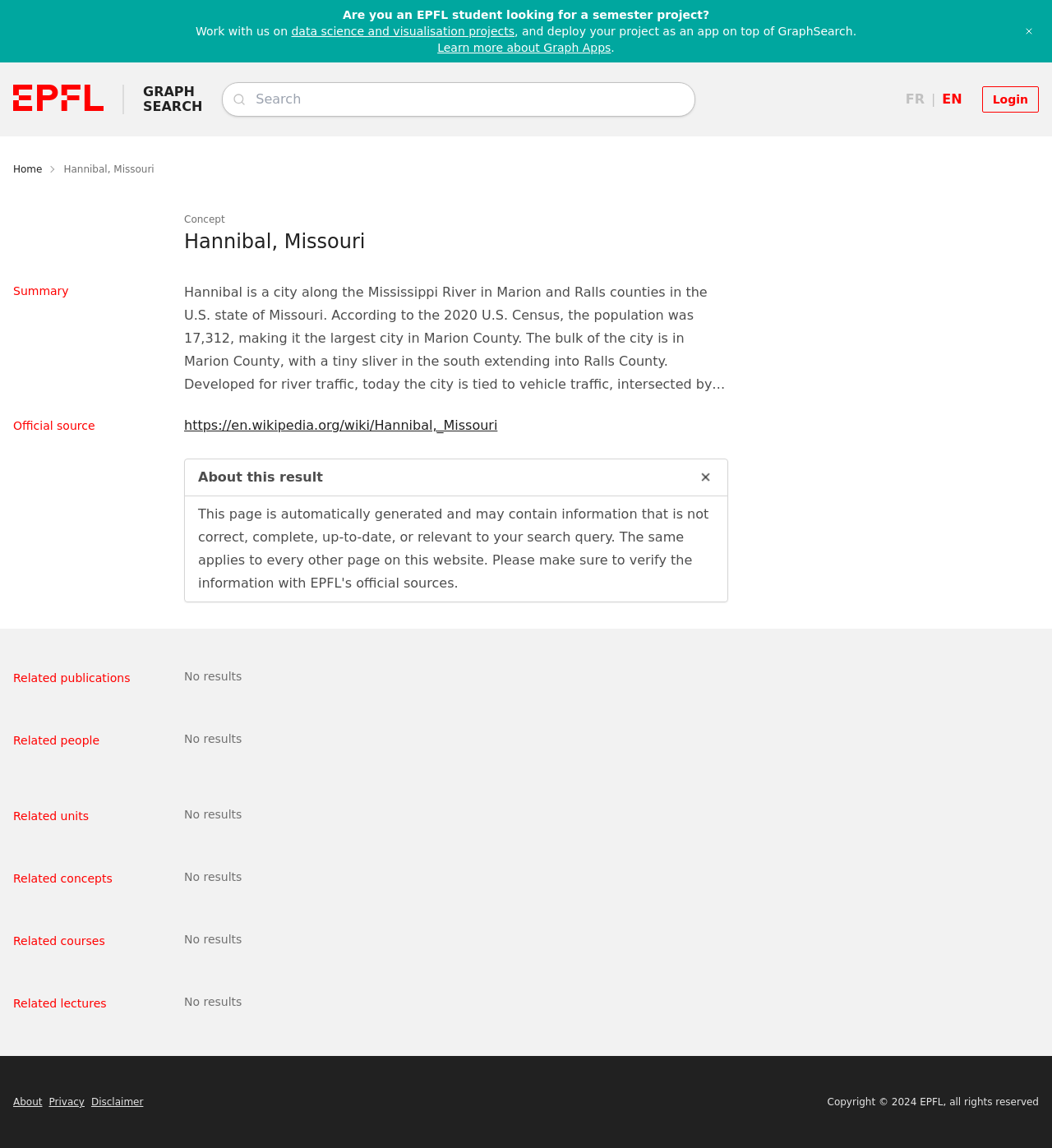Find the bounding box coordinates of the element to click in order to complete this instruction: "Click the 'Login' button". The bounding box coordinates must be four float numbers between 0 and 1, denoted as [left, top, right, bottom].

[0.933, 0.075, 0.988, 0.098]